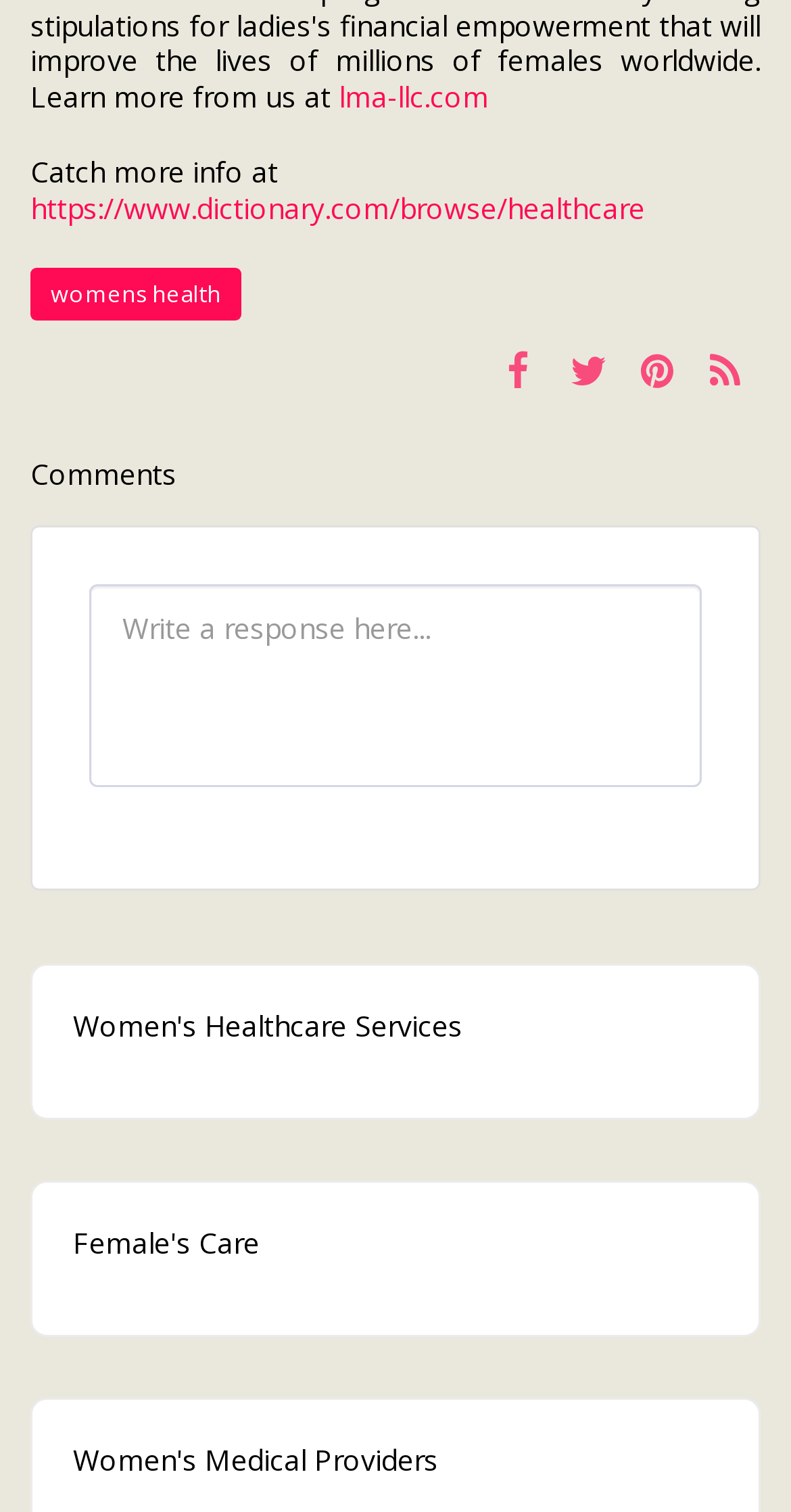Is the comment section available?
Answer the question with a single word or phrase derived from the image.

Yes